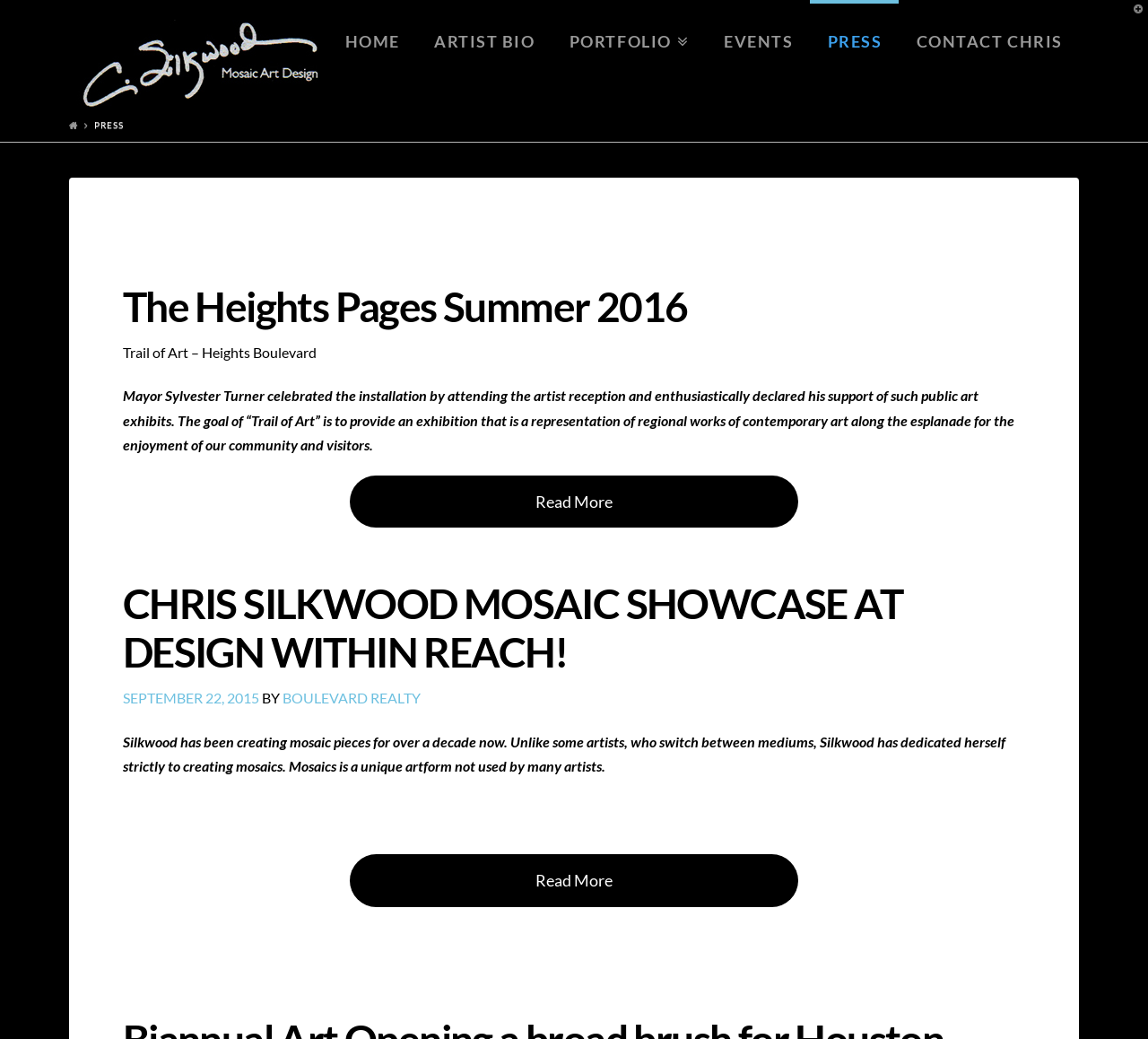Based on the image, please respond to the question with as much detail as possible:
What is the name of the event mentioned in the second press article?

The answer can be found by looking at the heading 'CHRIS SILKWOOD MOSAIC SHOWCASE AT DESIGN WITHIN REACH!' which is the title of the second press article on the page.